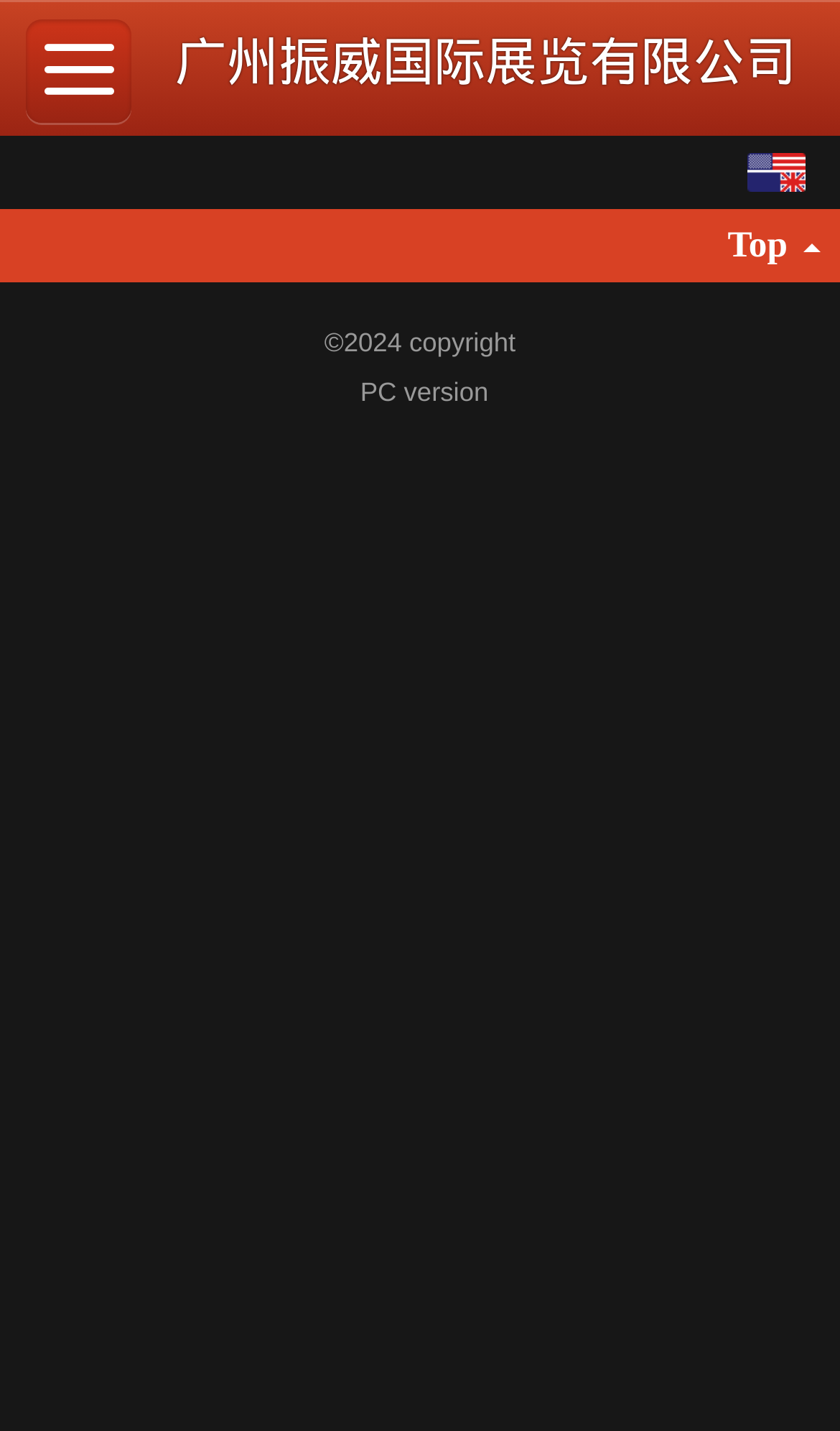Given the description of a UI element: "alt="guidomaggi Schuhe mit Absatz Schweiz"", identify the bounding box coordinates of the matching element in the webpage screenshot.

None